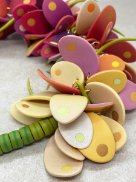How many individual petal shapes are used in the necklace?
Use the information from the screenshot to give a comprehensive response to the question.

The caption states that the necklace is hand-crafted from nearly 200 individual petal shapes, which gives it a floral-inspired aesthetic.